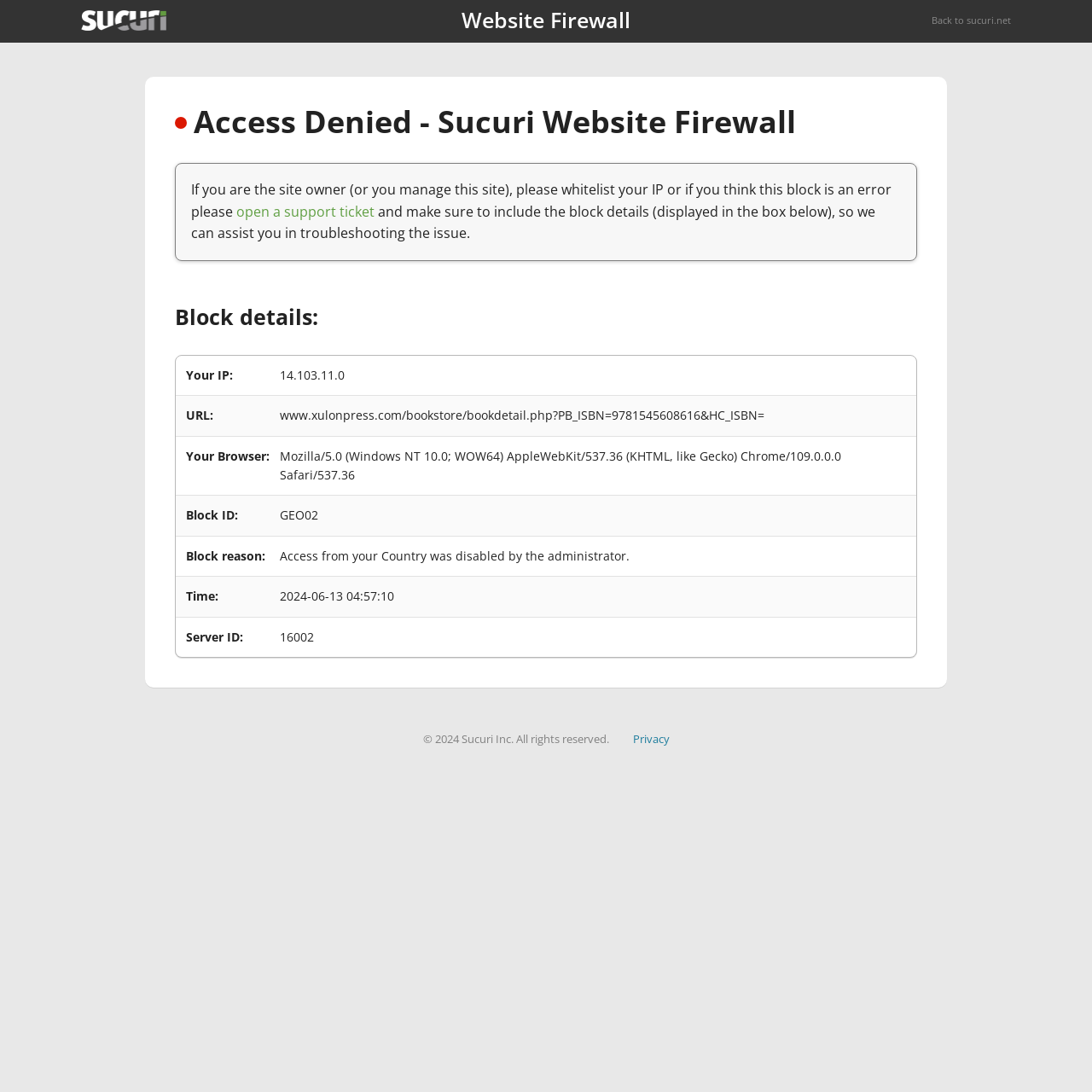Please find and report the primary heading text from the webpage.

Access Denied - Sucuri Website Firewall